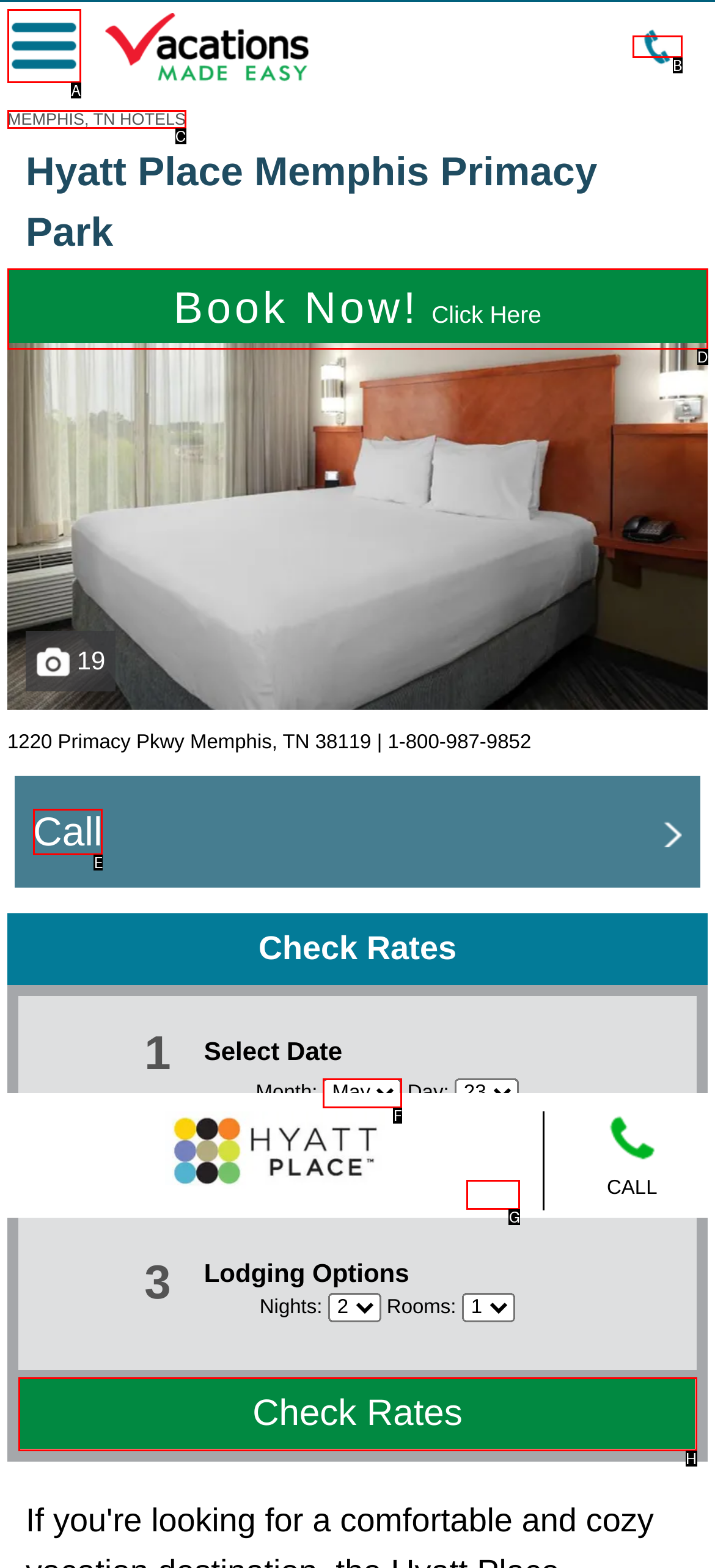Find the option that matches this description: Call
Provide the matching option's letter directly.

E